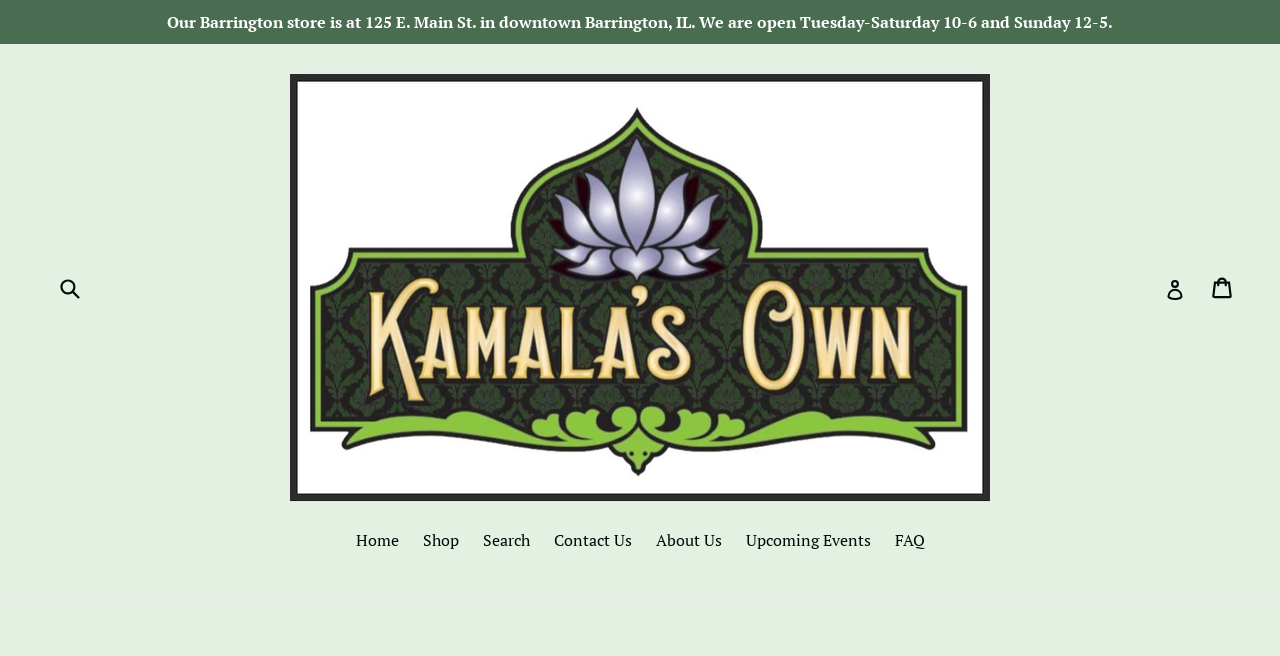Please identify the bounding box coordinates of the element that needs to be clicked to perform the following instruction: "Log in to your account".

[0.91, 0.409, 0.926, 0.47]